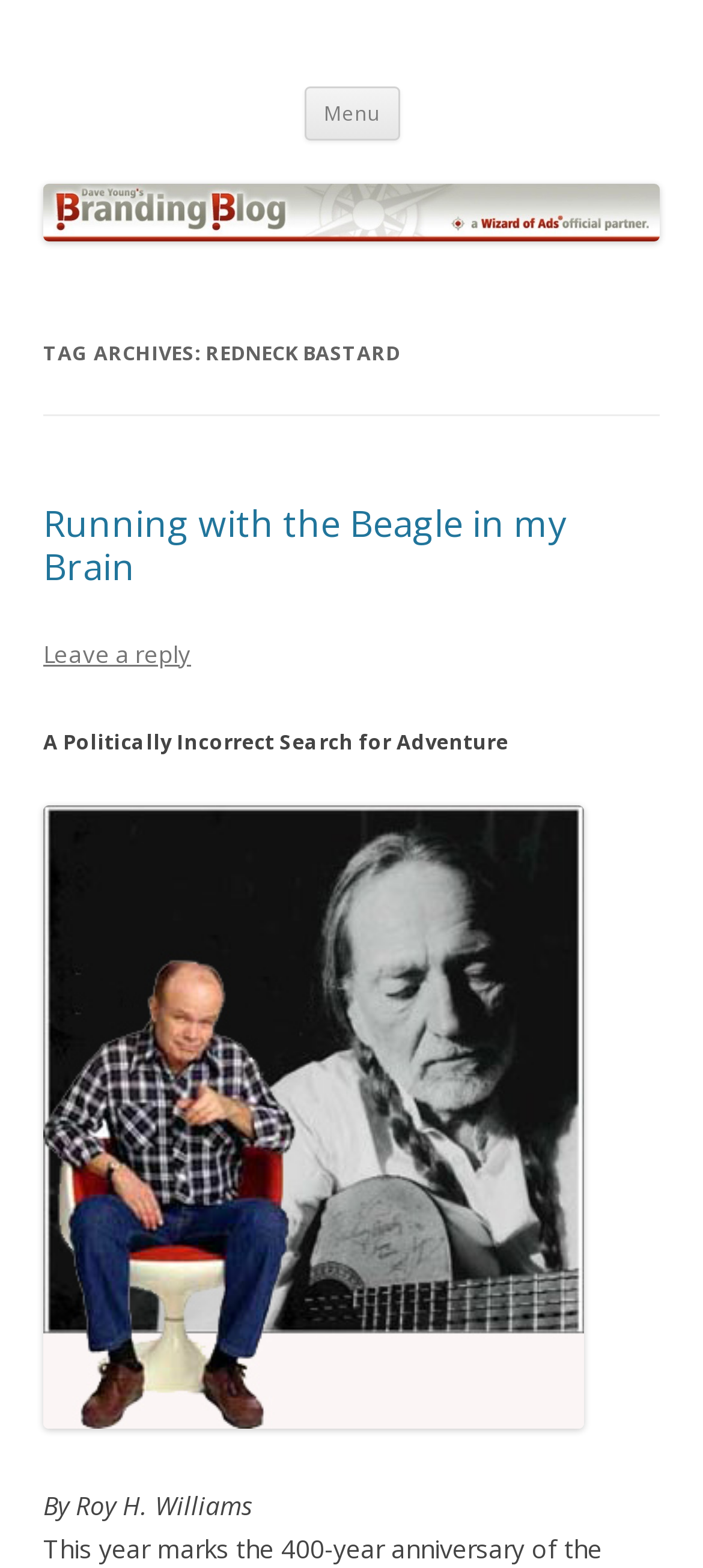Using the description "Menu", predict the bounding box of the relevant HTML element.

[0.432, 0.055, 0.568, 0.089]